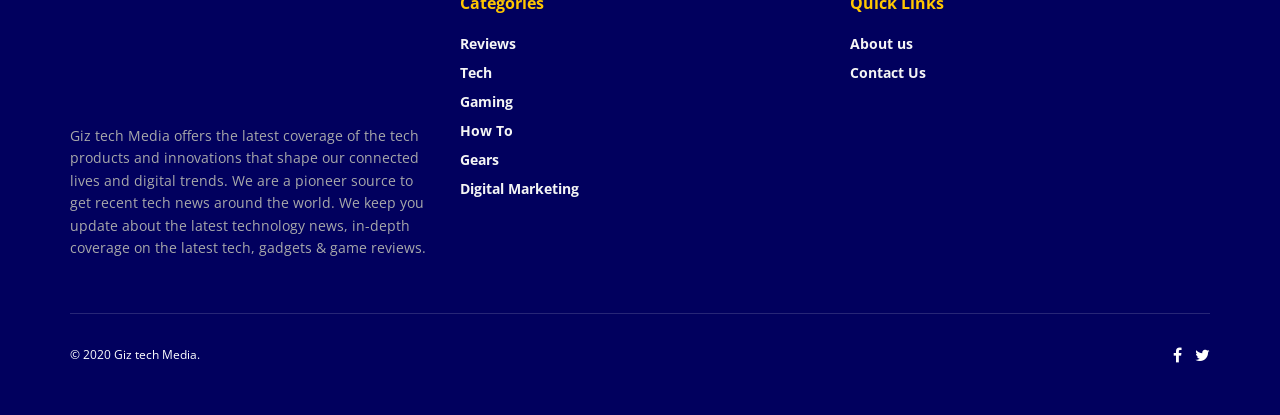Please identify the bounding box coordinates of the region to click in order to complete the task: "Contact Us". The coordinates must be four float numbers between 0 and 1, specified as [left, top, right, bottom].

[0.664, 0.153, 0.723, 0.198]